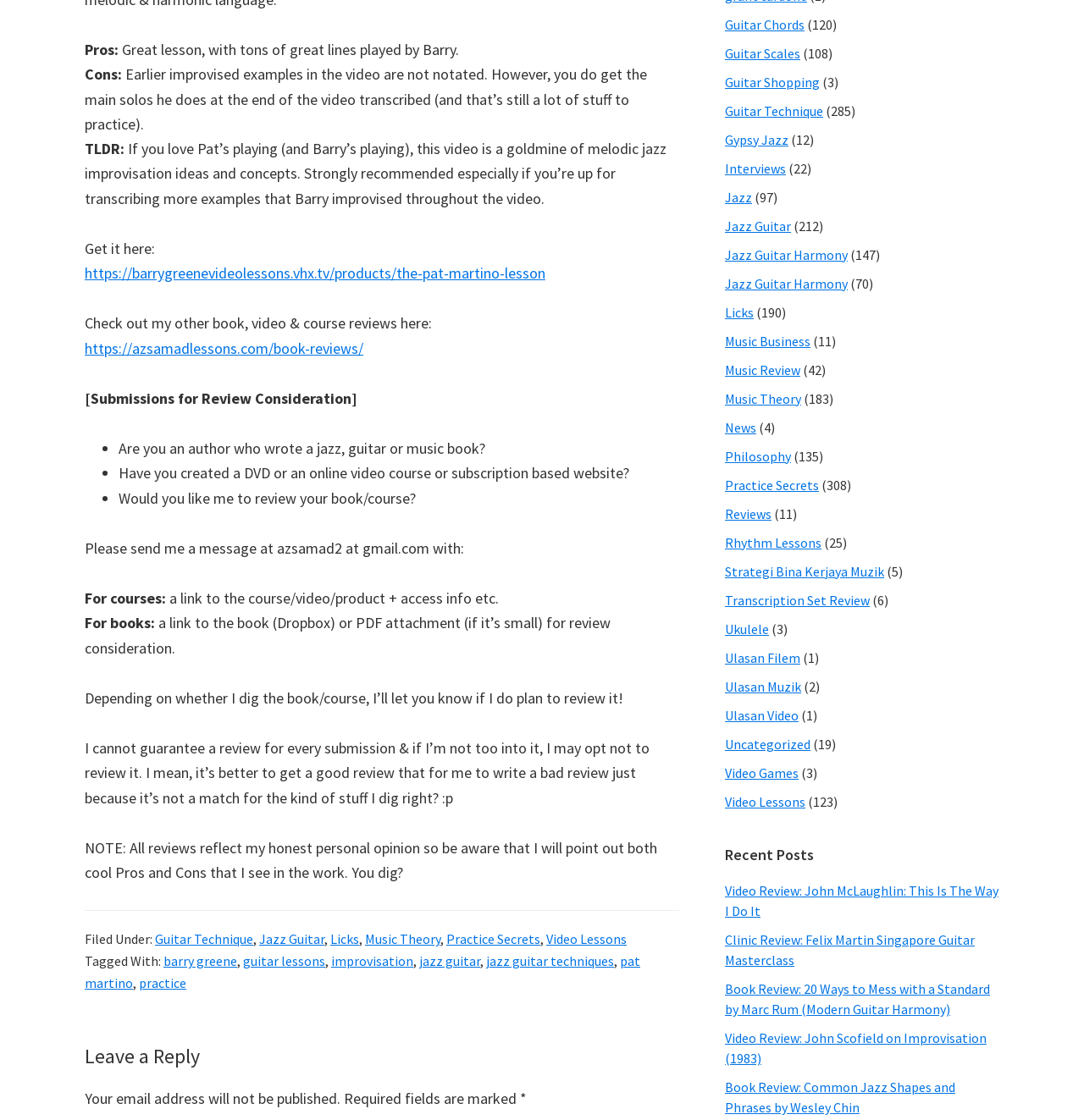Please find the bounding box for the UI component described as follows: "Interviews".

[0.669, 0.143, 0.725, 0.158]